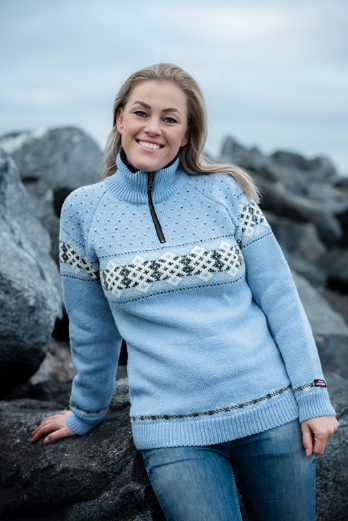Carefully examine the image and provide an in-depth answer to the question: What is the design of the jumper's neck?

The caption describes the jumper as having a 'high zip-neck design', which suggests that the neck of the jumper is designed with a high zip, rather than a low or crew neck.